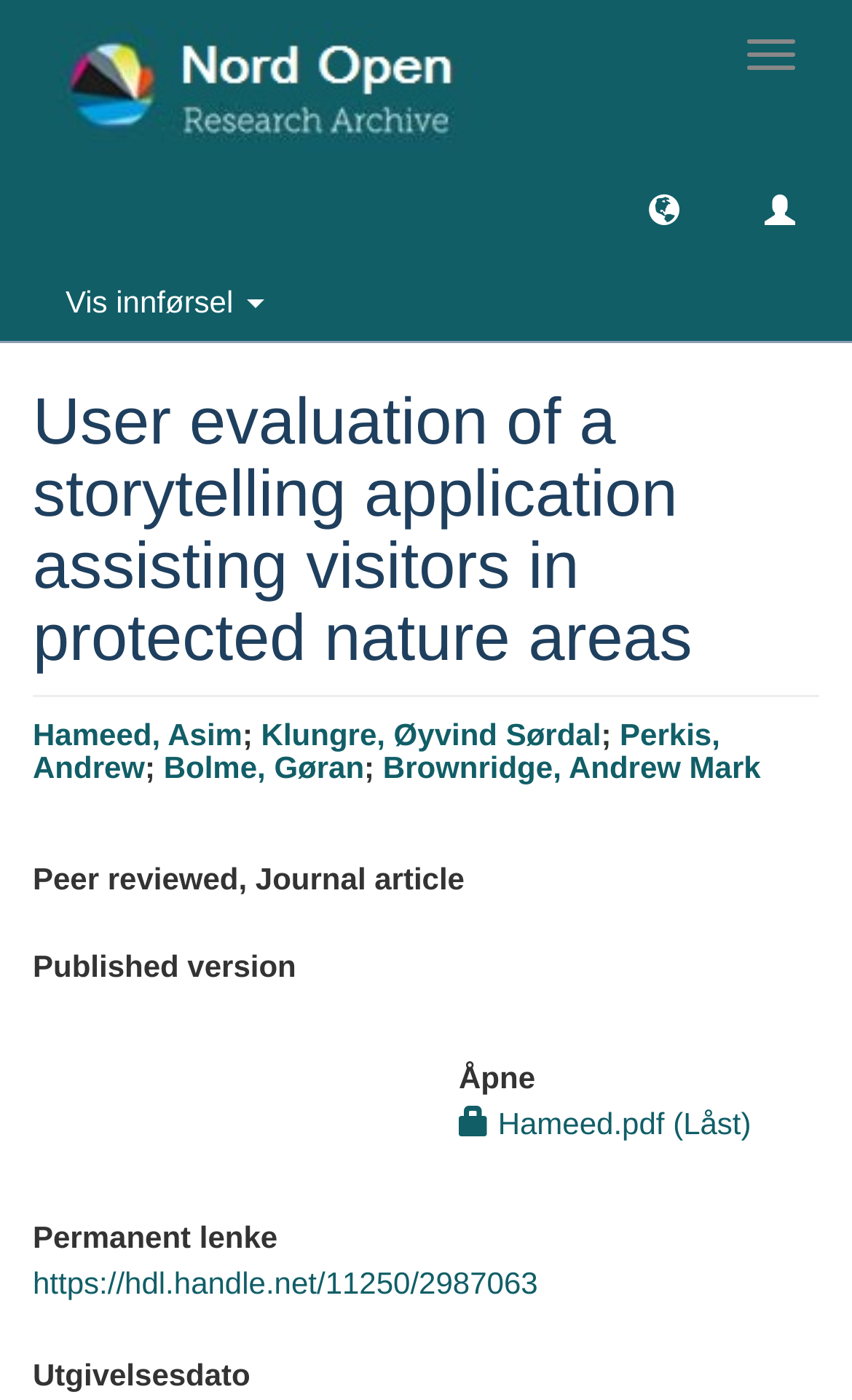Given the description of the UI element: "Hameed.pdf (Låst)", predict the bounding box coordinates in the form of [left, top, right, bottom], with each value being a float between 0 and 1.

[0.538, 0.79, 0.882, 0.815]